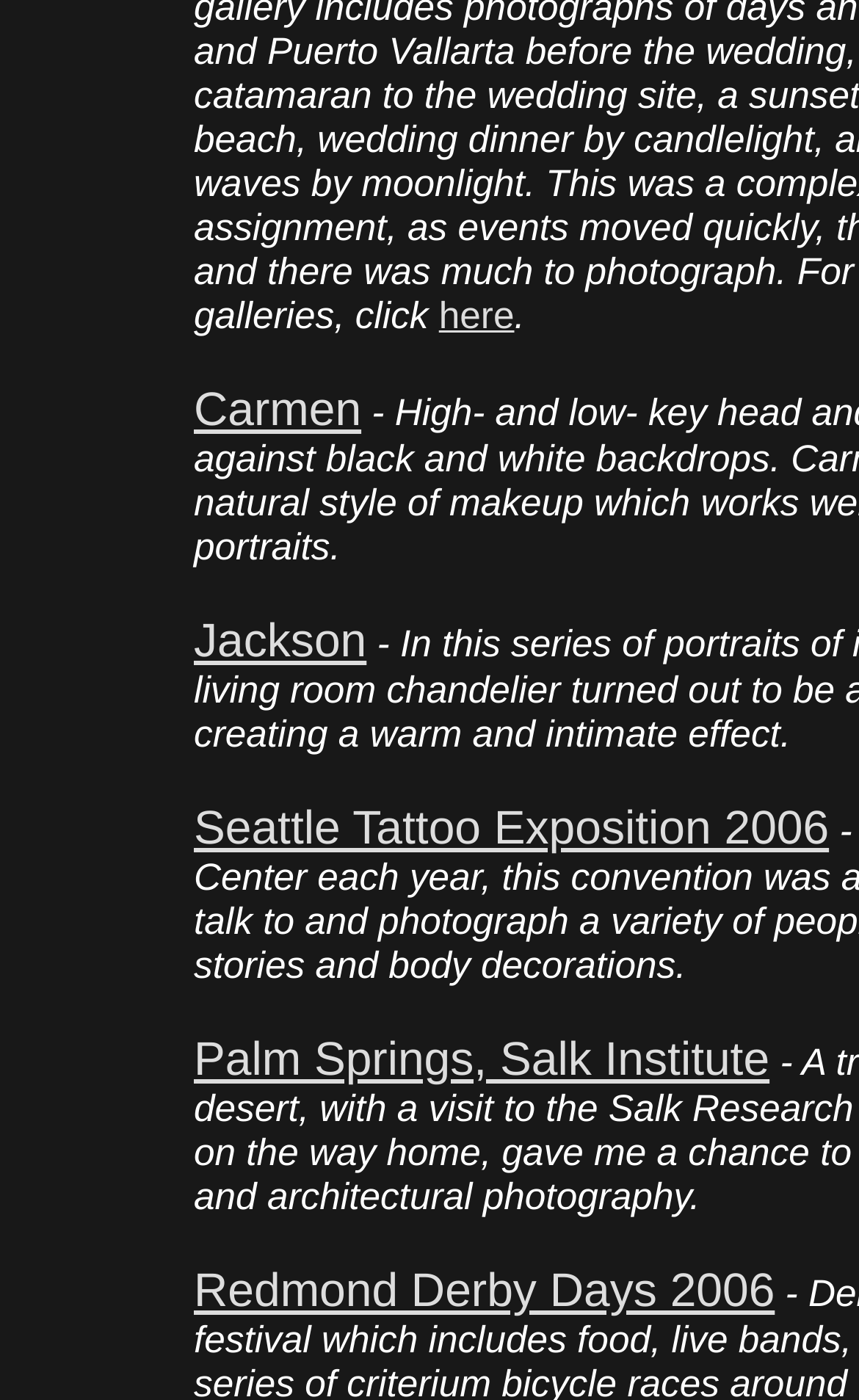Using the given description, provide the bounding box coordinates formatted as (top-left x, top-left y, bottom-right x, bottom-right y), with all values being floating point numbers between 0 and 1. Description: Jackson

[0.226, 0.439, 0.427, 0.477]